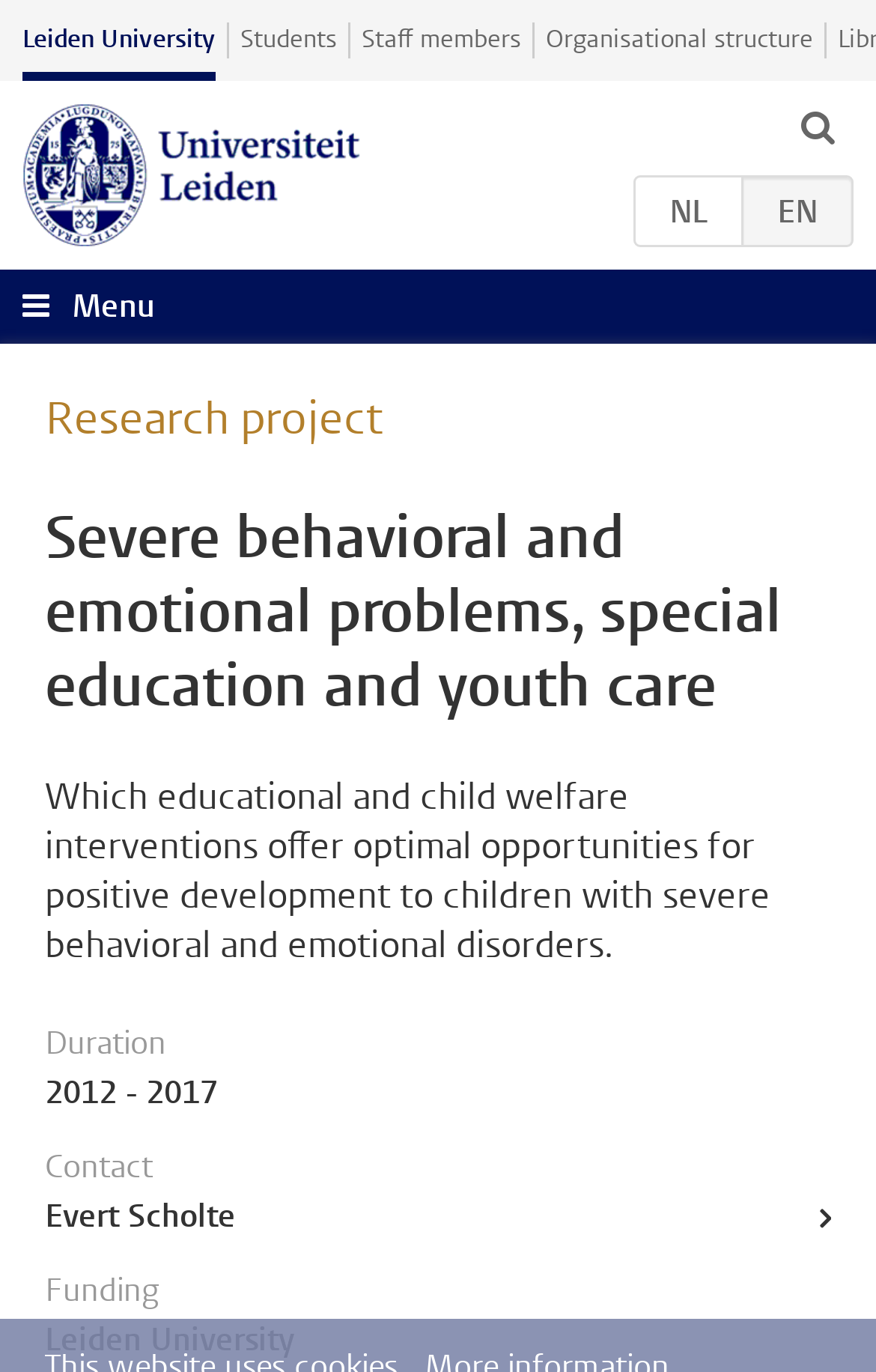Identify the bounding box coordinates for the element that needs to be clicked to fulfill this instruction: "View research project details". Provide the coordinates in the format of four float numbers between 0 and 1: [left, top, right, bottom].

[0.051, 0.283, 0.436, 0.328]